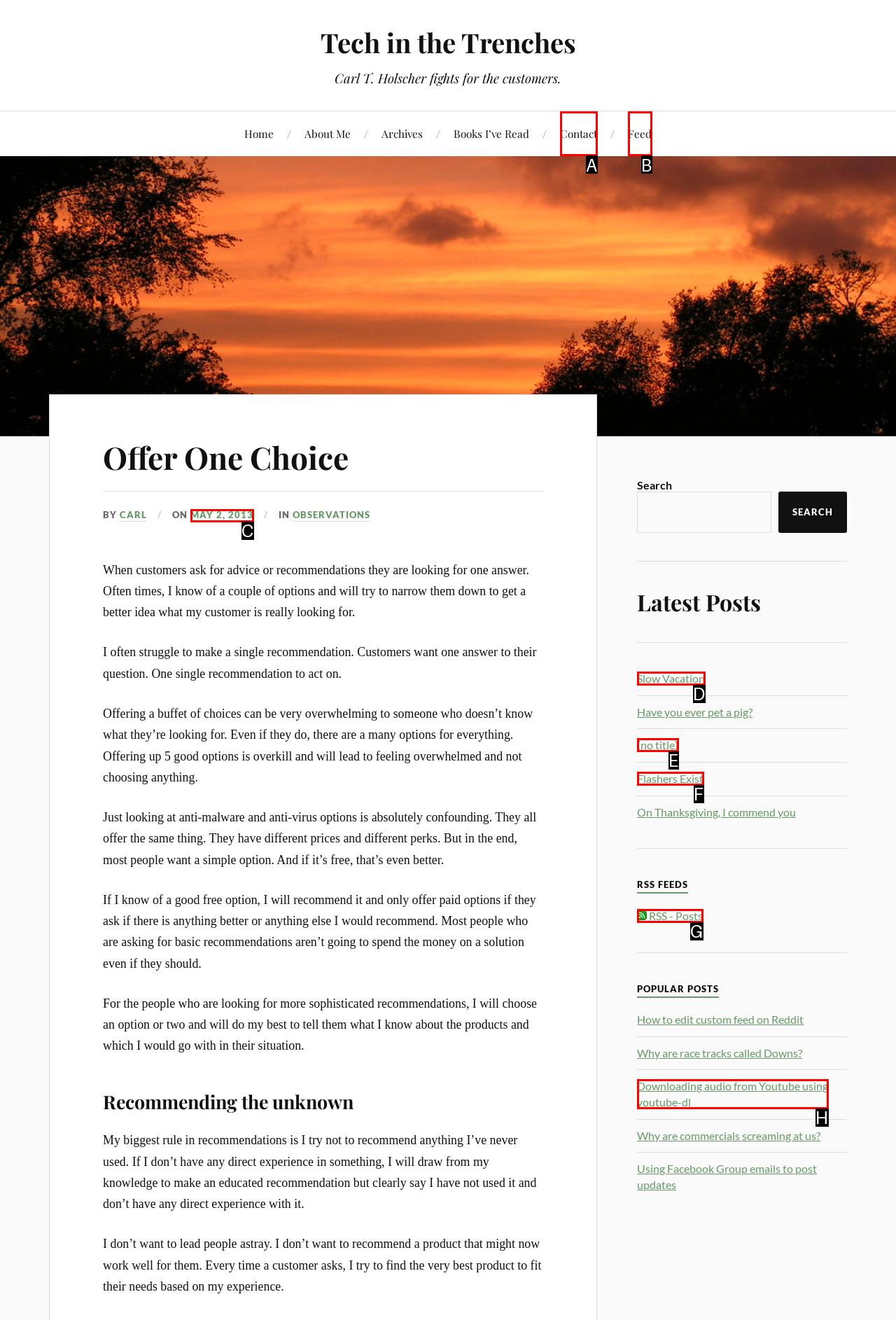Which UI element matches this description: May 2, 2013?
Reply with the letter of the correct option directly.

C